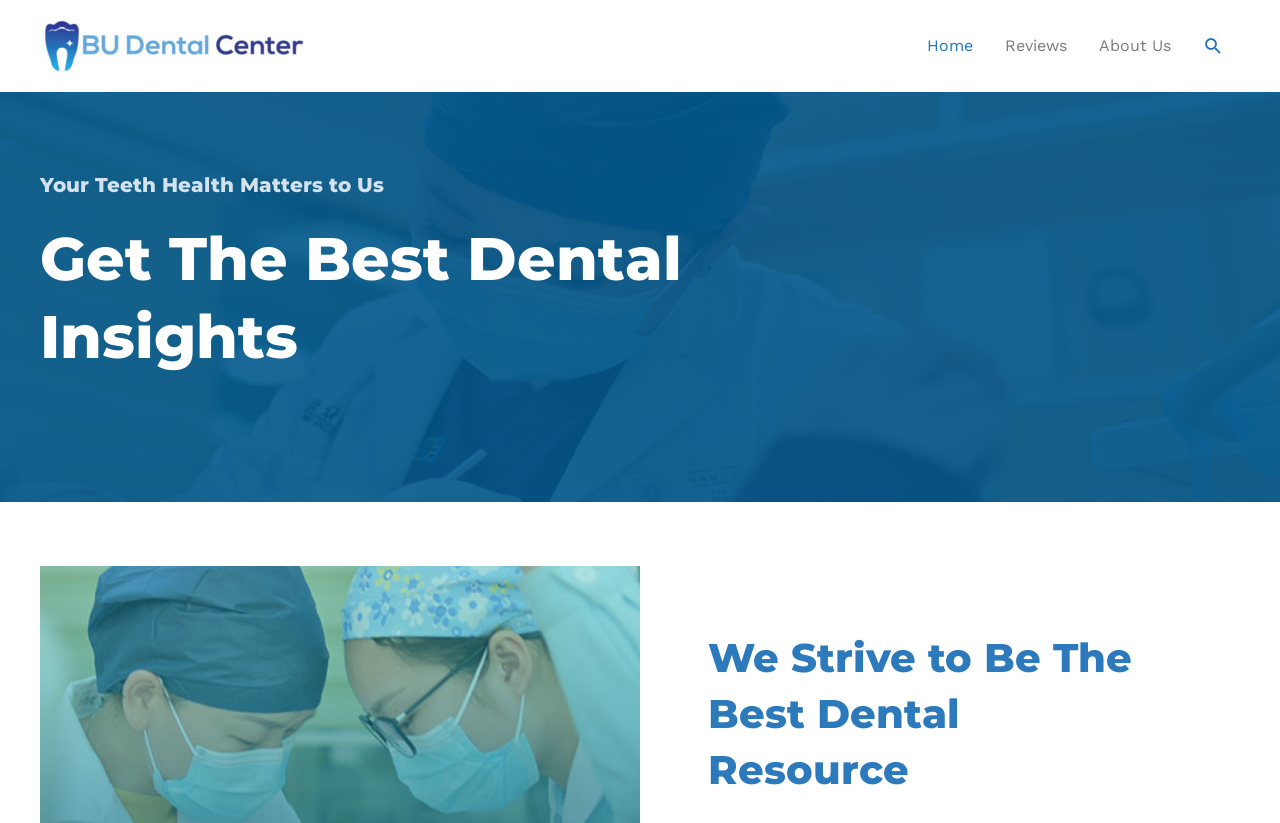Answer the question below using just one word or a short phrase: 
What is the name of the dental center?

BU Dental Center